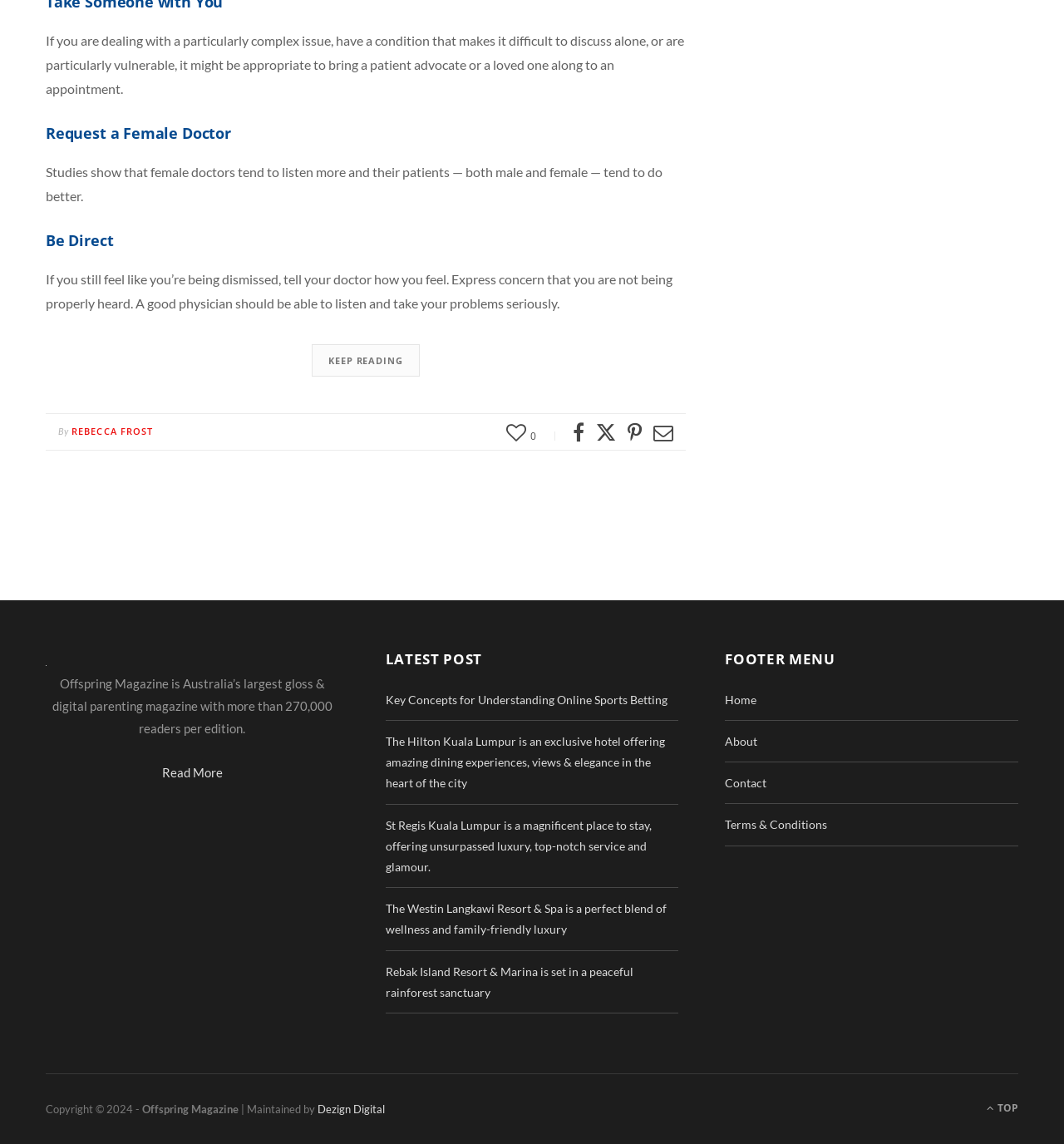Using the webpage screenshot, locate the HTML element that fits the following description and provide its bounding box: "Contact".

[0.681, 0.678, 0.721, 0.691]